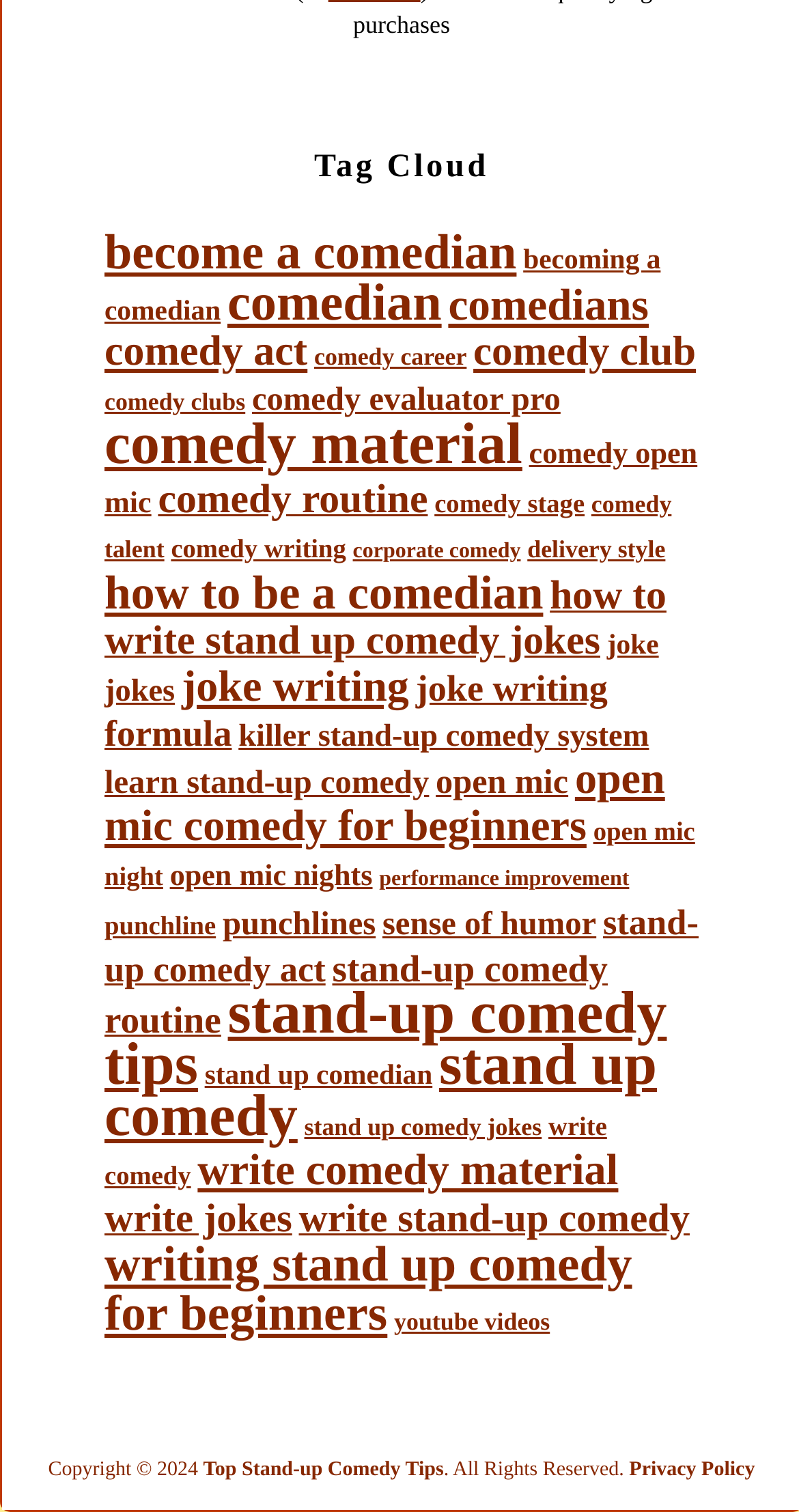Find the bounding box of the element with the following description: "how to be a comedian". The coordinates must be four float numbers between 0 and 1, formatted as [left, top, right, bottom].

[0.131, 0.375, 0.68, 0.41]